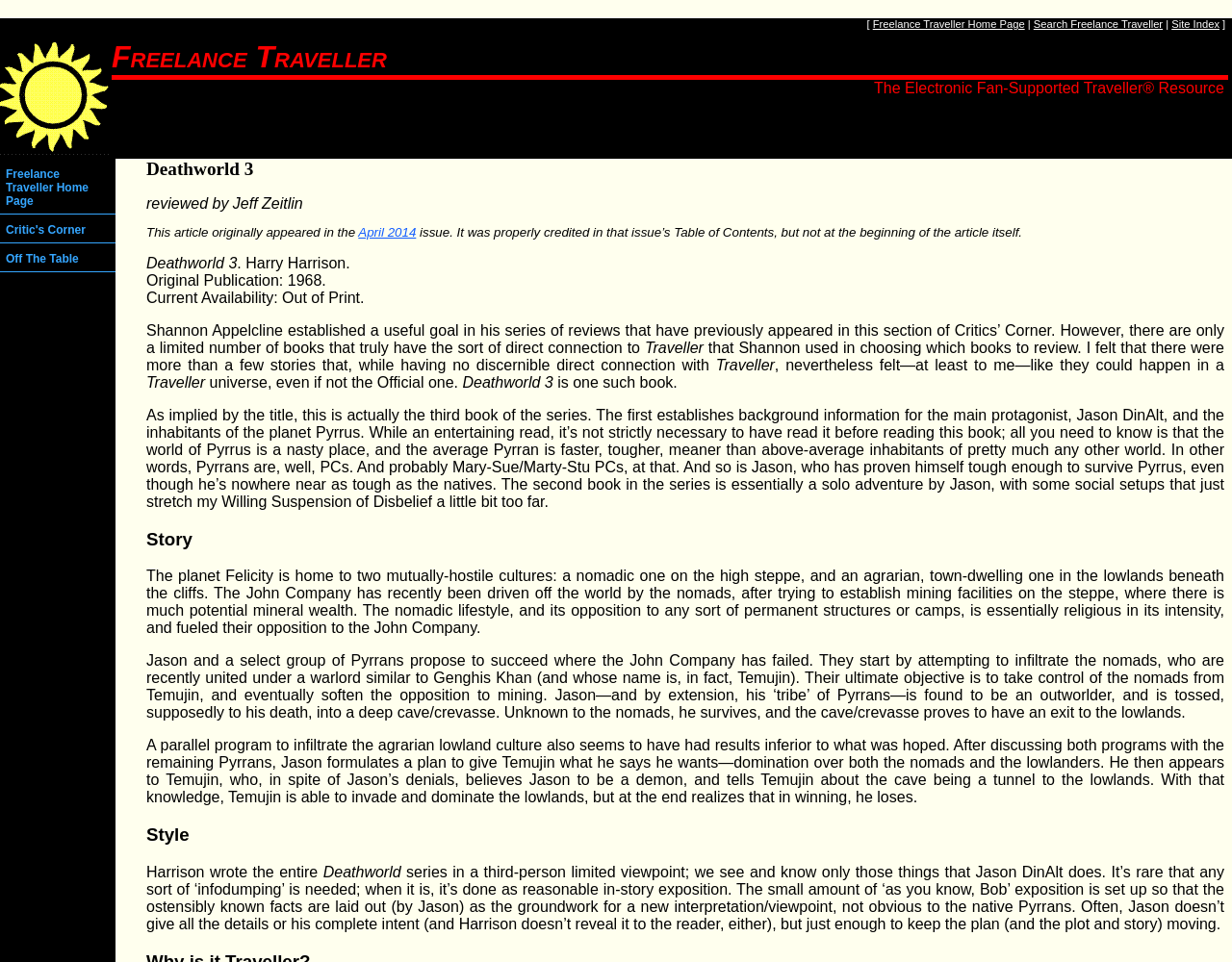Provide the bounding box for the UI element matching this description: "Search Freelance Traveller".

[0.839, 0.019, 0.944, 0.031]